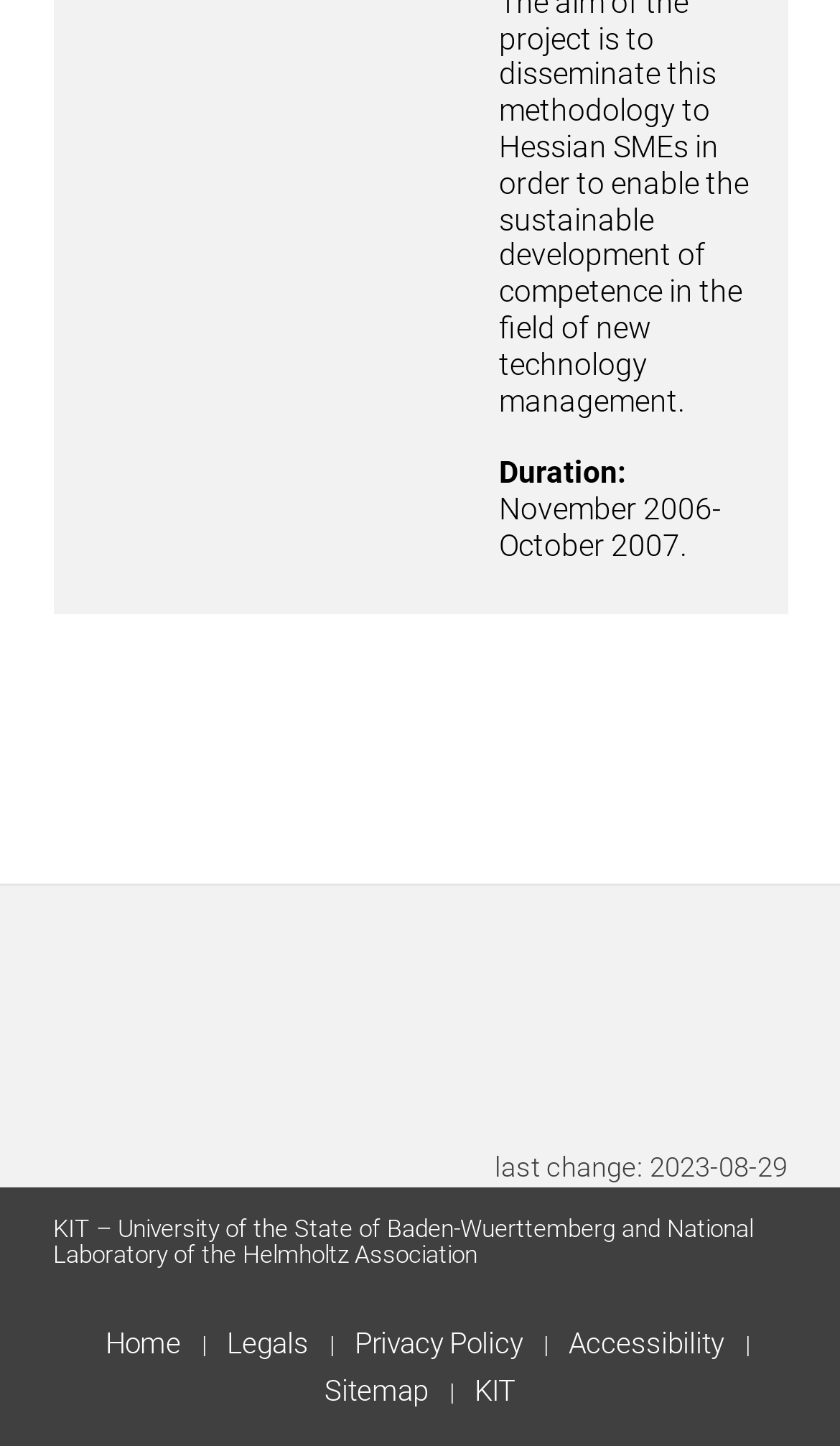What is the shortcut key for the 'Home' link?
Could you give a comprehensive explanation in response to this question?

I found the shortcut key for the 'Home' link by looking at the link element with the text 'Home' which has the keyshortcuts attribute set to 'Alt+1'.